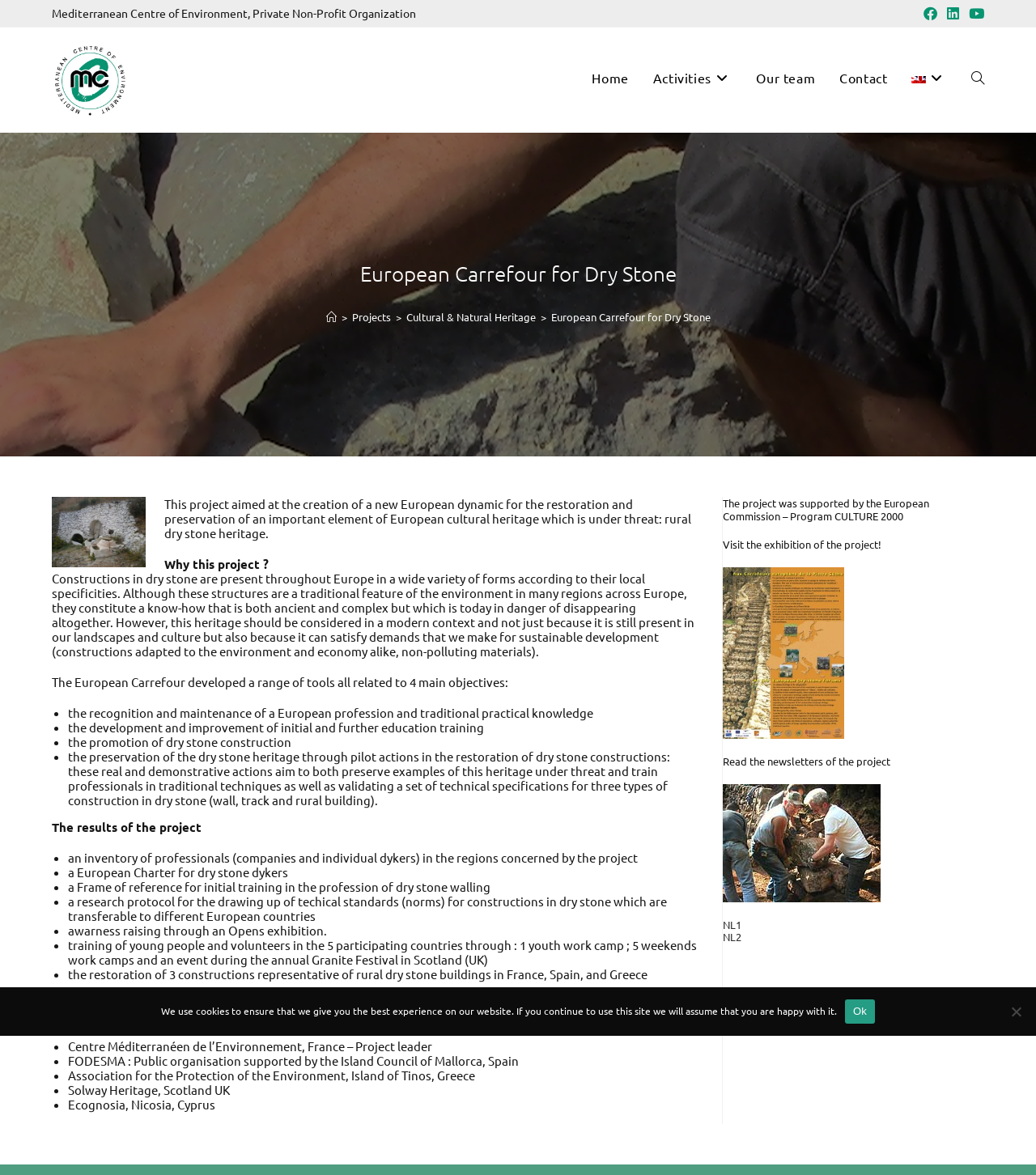Look at the image and write a detailed answer to the question: 
What is the topic of the newsletters mentioned on the webpage?

The topic of the newsletters mentioned on the webpage is the project, as they are referred to as 'the newsletters of the project' in the primary sidebar.